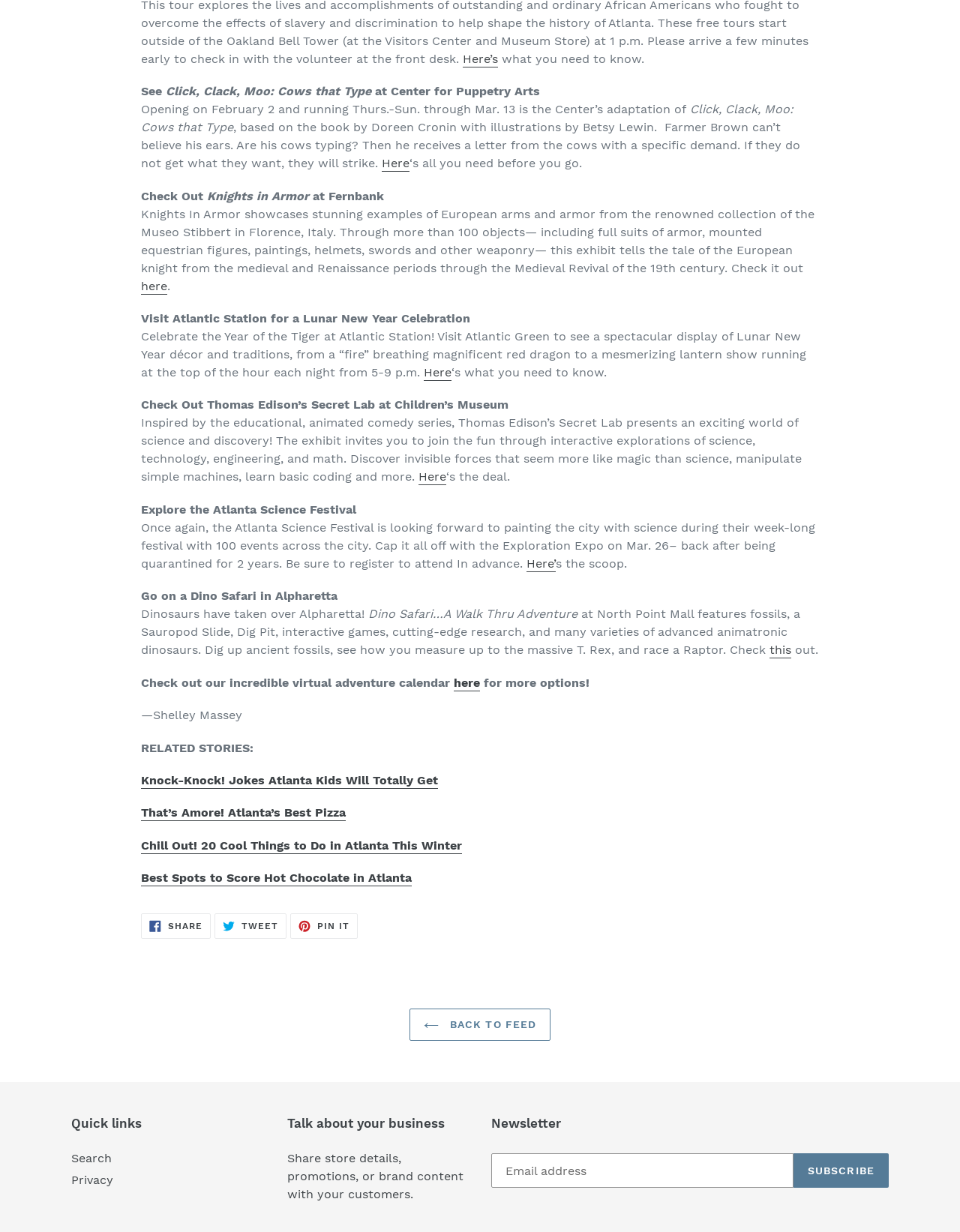Provide your answer in one word or a succinct phrase for the question: 
What is the theme of the celebration at Atlantic Station?

Lunar New Year